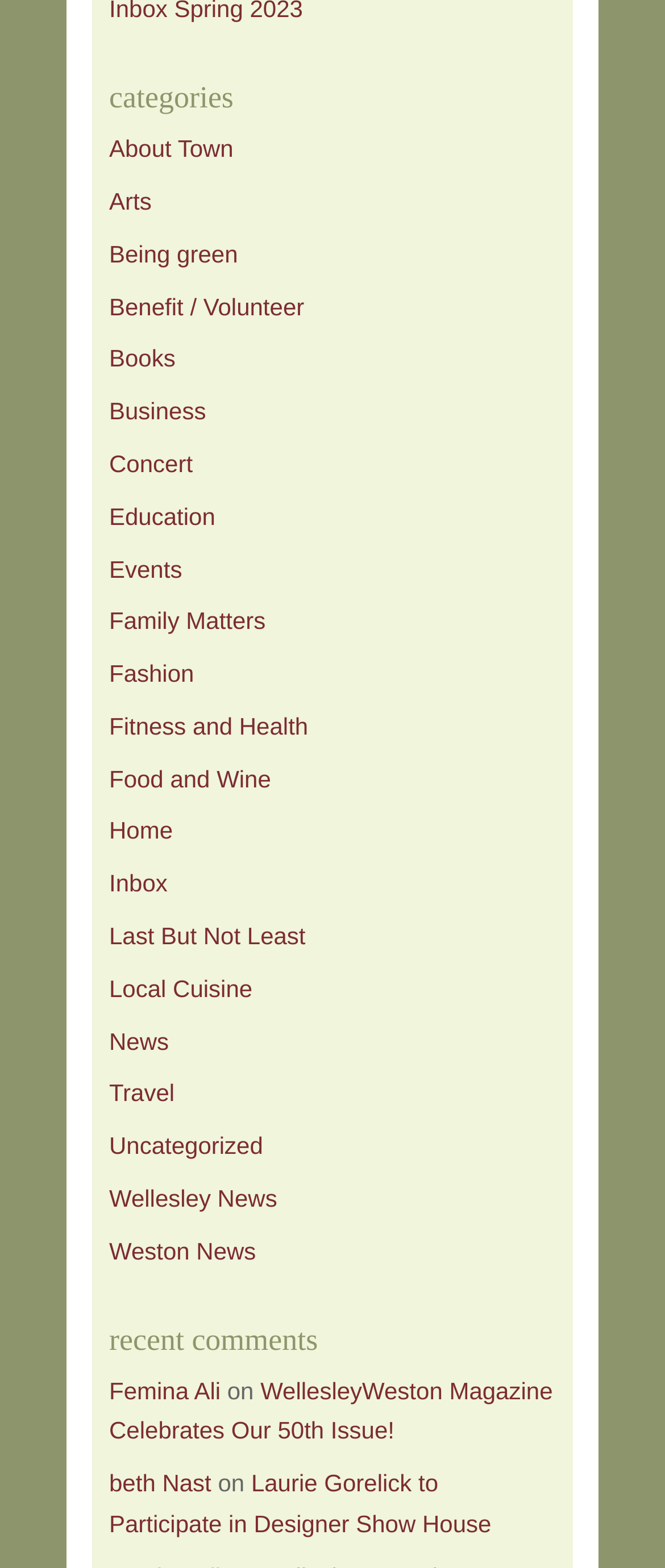How many recent comments are shown?
Using the information from the image, give a concise answer in one word or a short phrase.

3